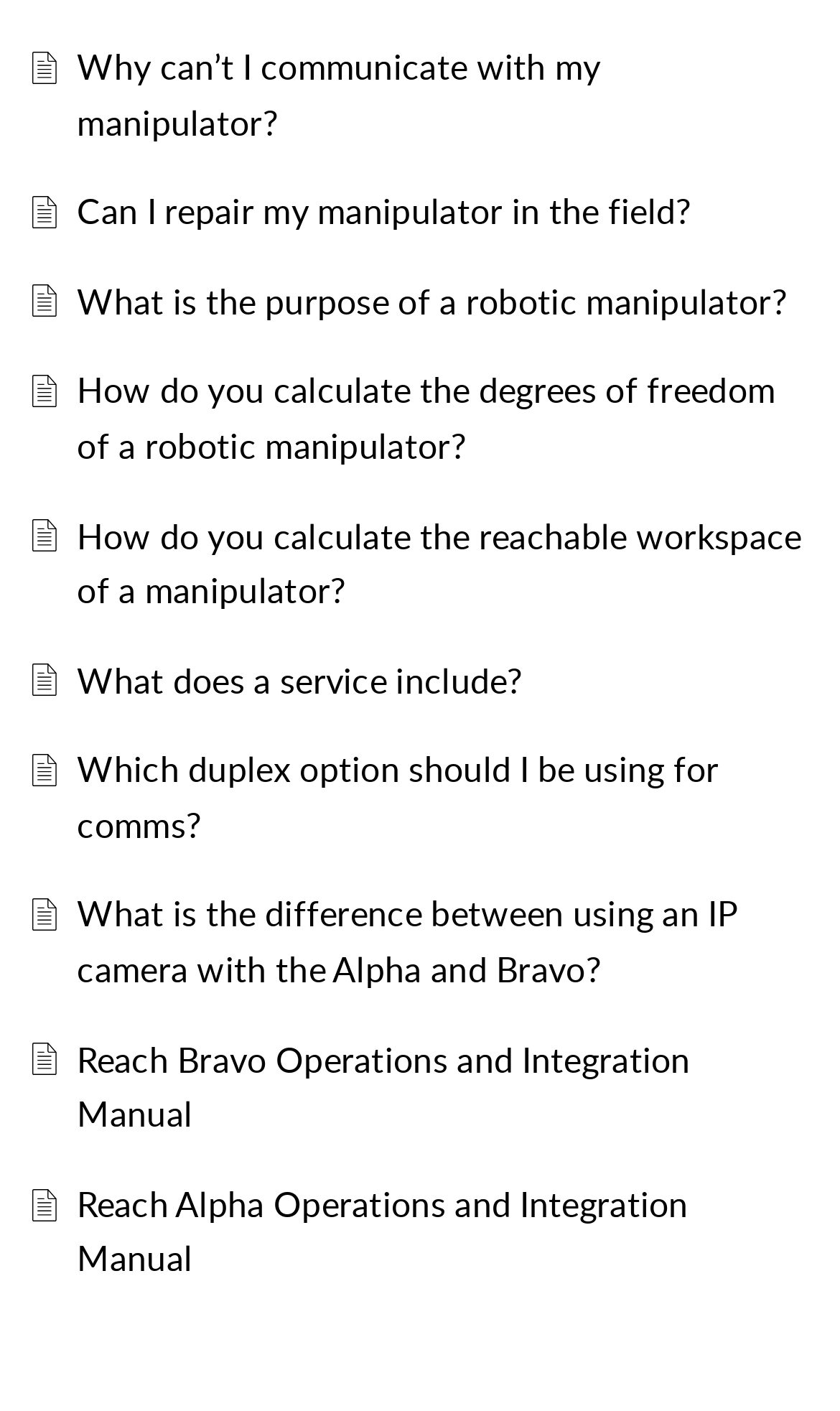Please give a succinct answer to the question in one word or phrase:
How many links are on this webpage?

15